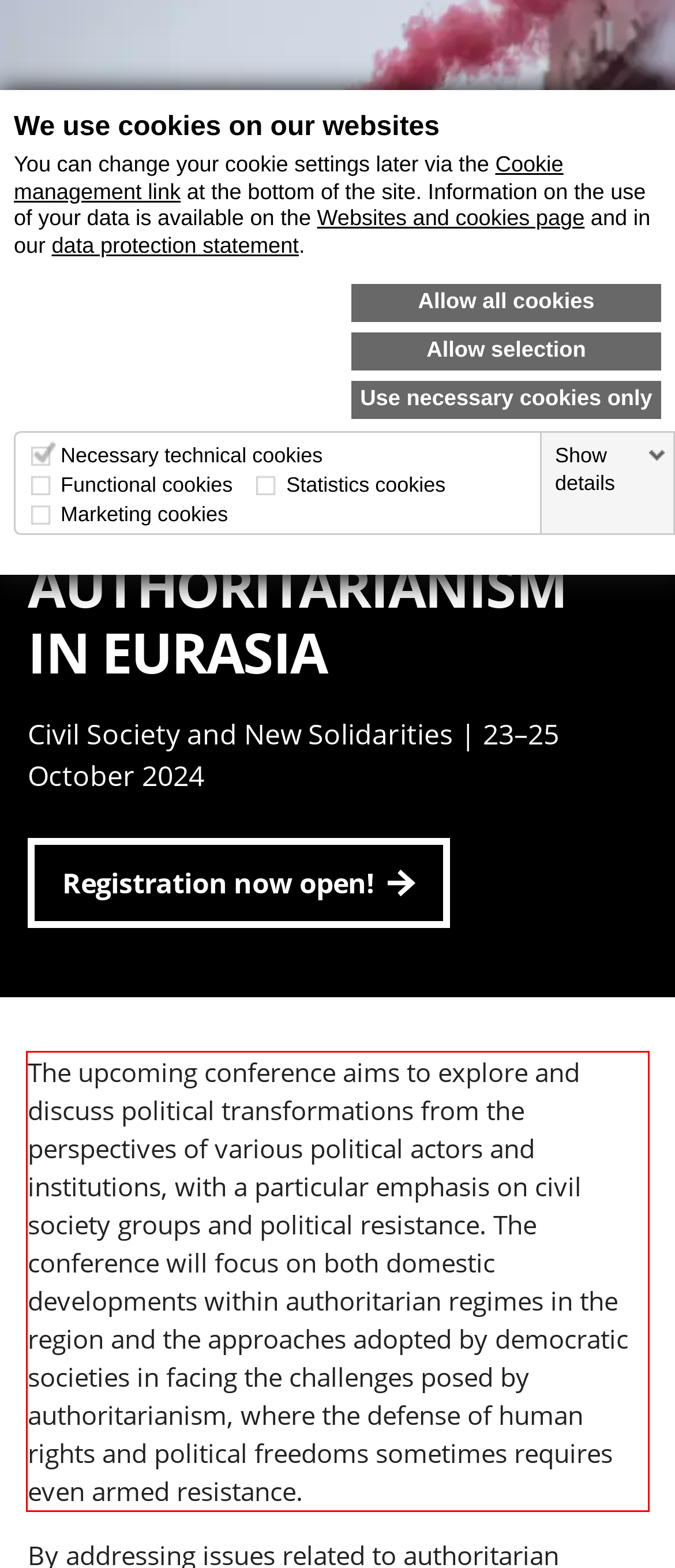Using OCR, extract the text content found within the red bounding box in the given webpage screenshot.

The upcoming conference aims to explore and discuss political transformations from the perspectives of various political actors and institutions, with a particular emphasis on civil society groups and political resistance. The conference will focus on both domestic developments within authoritarian regimes in the region and the approaches adopted by democratic societies in facing the challenges posed by authoritarianism, where the defense of human rights and political freedoms sometimes requires even armed resistance.